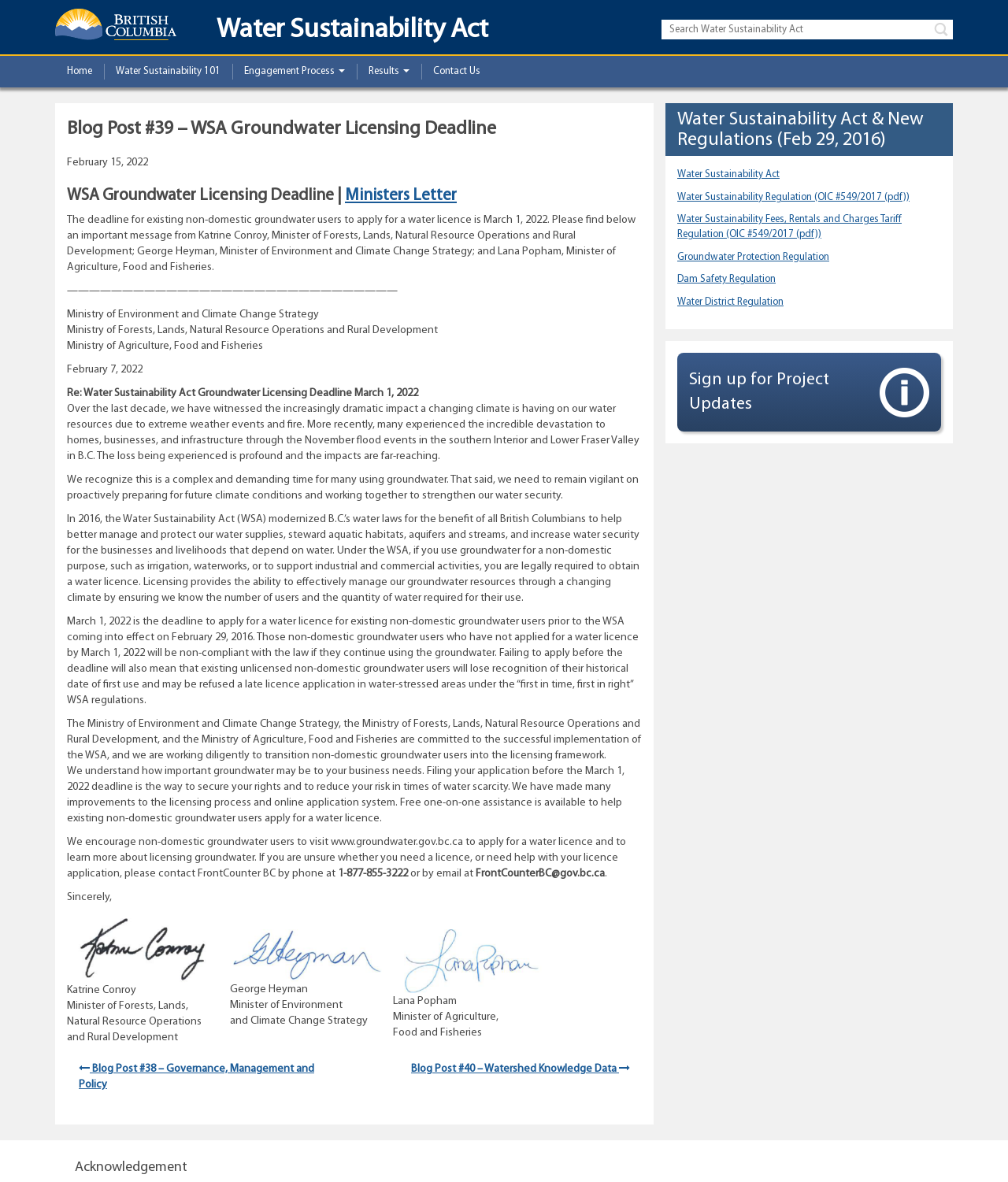Consider the image and give a detailed and elaborate answer to the question: 
What is the topic of the blog post?

The topic is mentioned in the heading as 'Blog Post #39 – WSA Groundwater Licensing Deadline | Ministers Letter'.